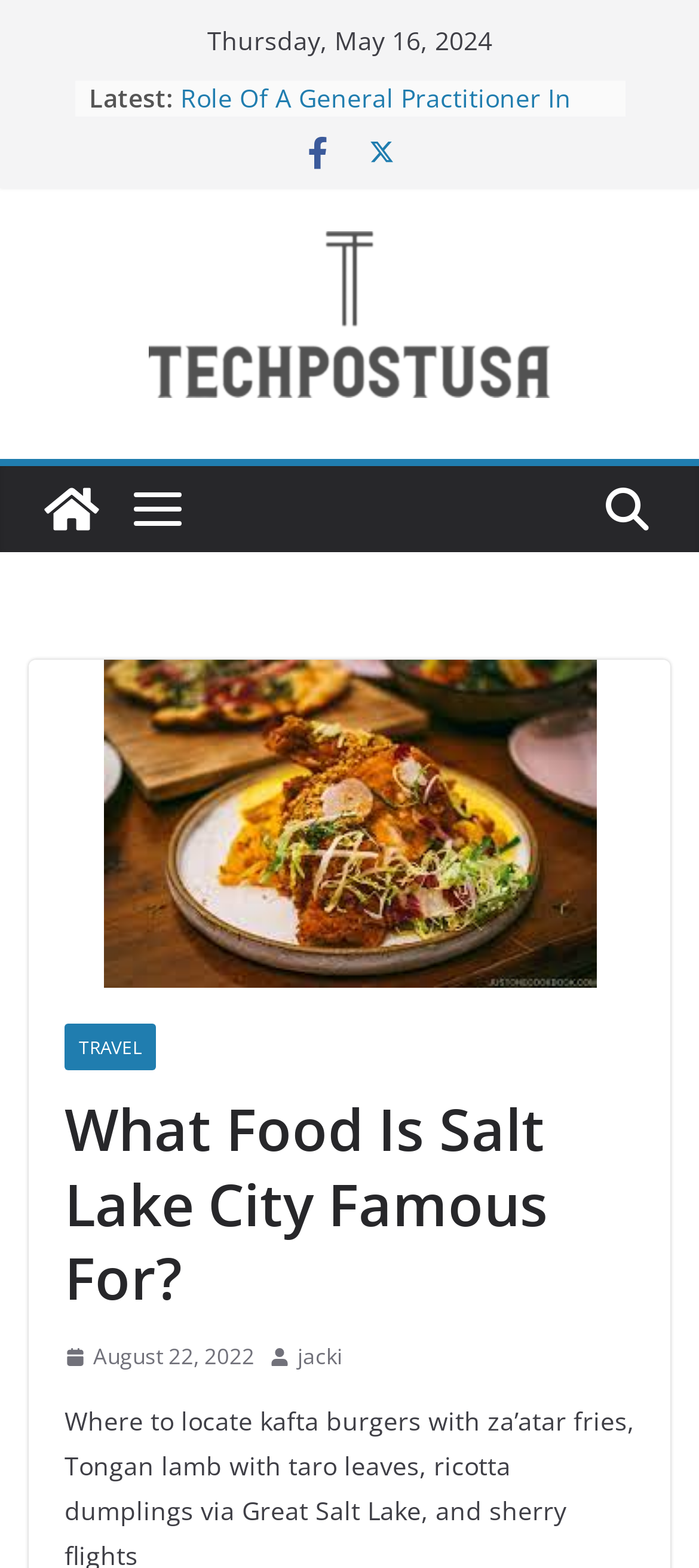Give a one-word or one-phrase response to the question: 
What is the date displayed on the webpage?

Thursday, May 16, 2024